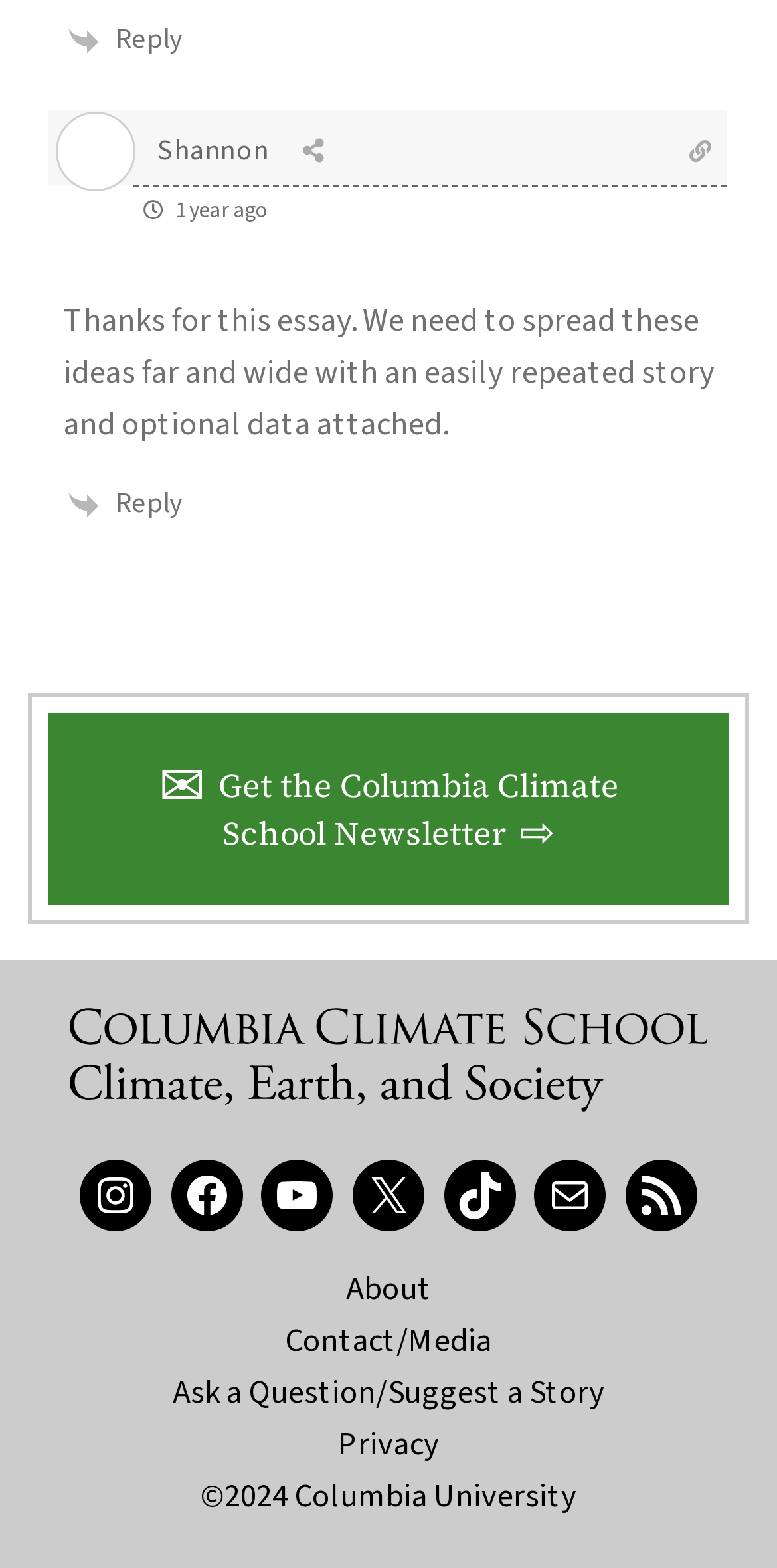Identify the bounding box of the HTML element described as: "Privacy".

[0.435, 0.906, 0.565, 0.935]